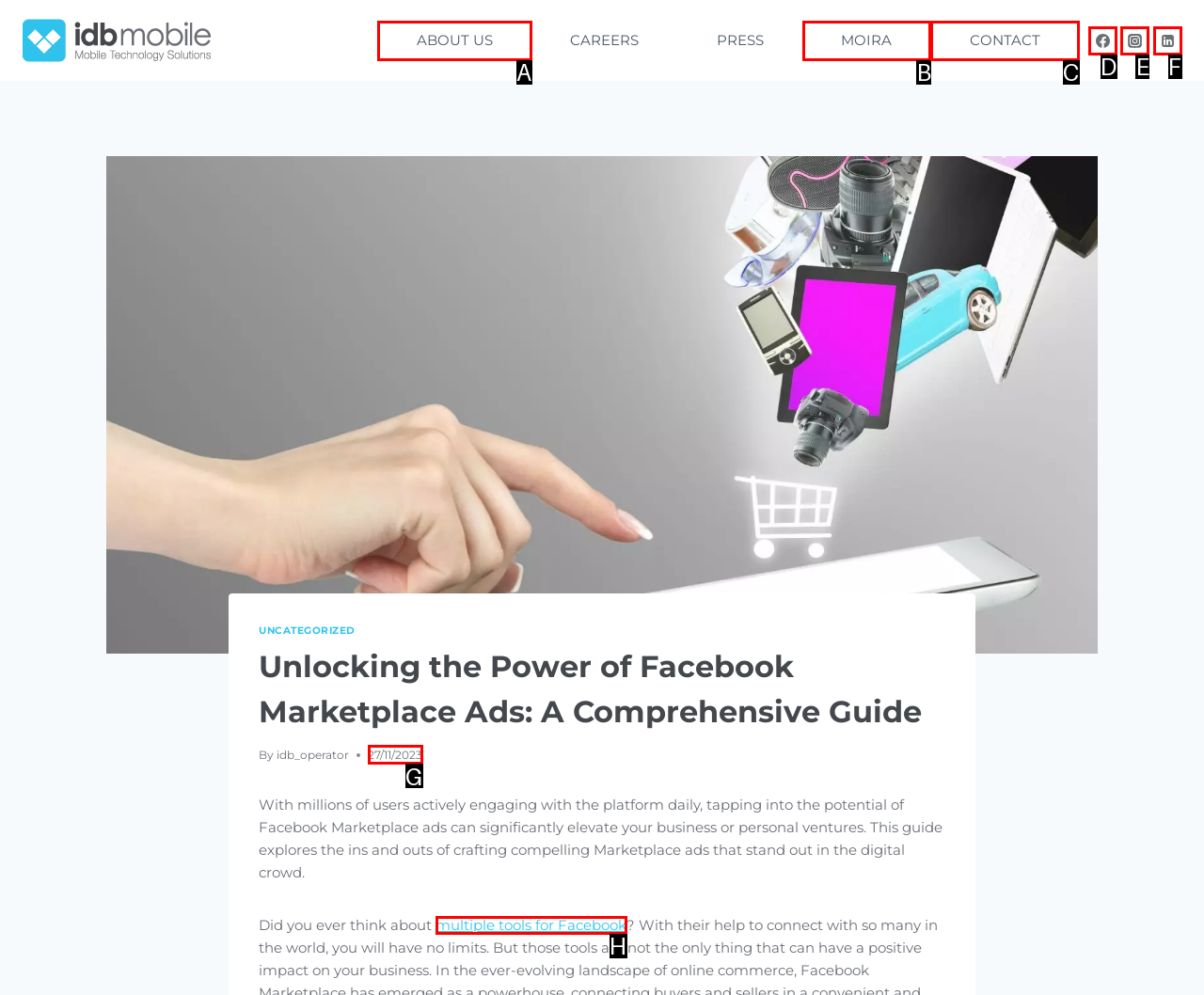Specify which element within the red bounding boxes should be clicked for this task: Check the post date Respond with the letter of the correct option.

G